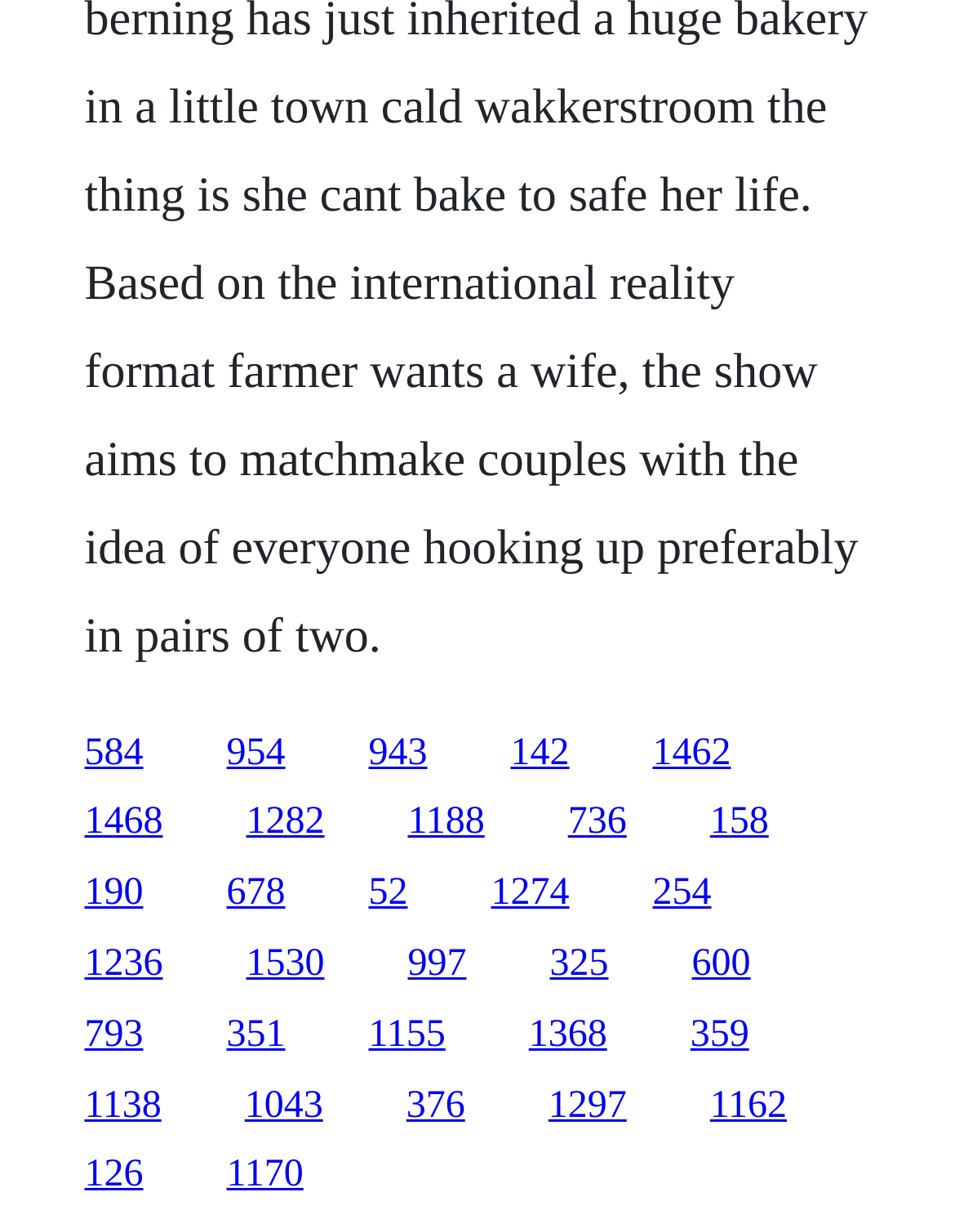Point out the bounding box coordinates of the section to click in order to follow this instruction: "click the first link".

[0.088, 0.594, 0.15, 0.627]